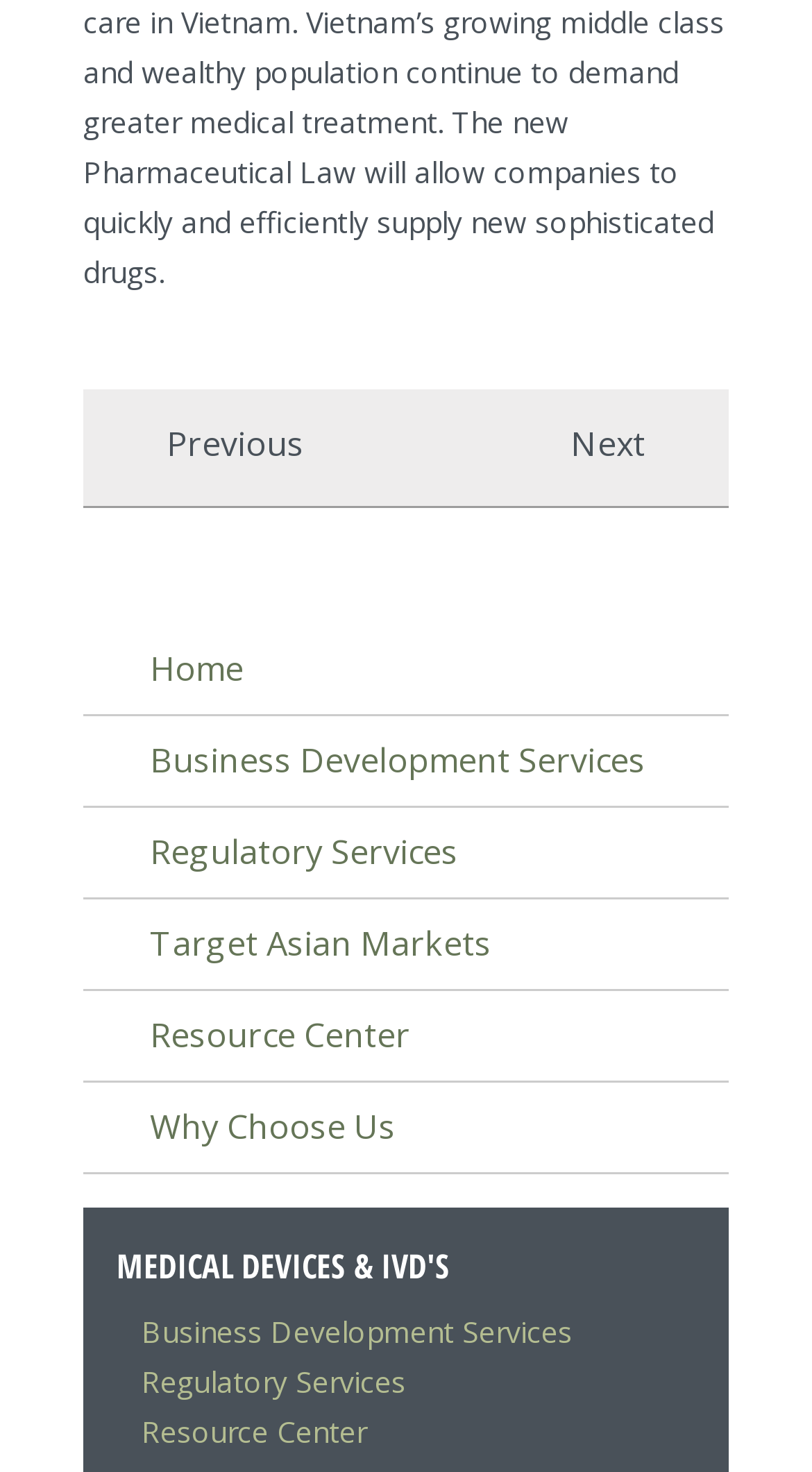How many links are there in the top navigation bar?
Based on the screenshot, answer the question with a single word or phrase.

3